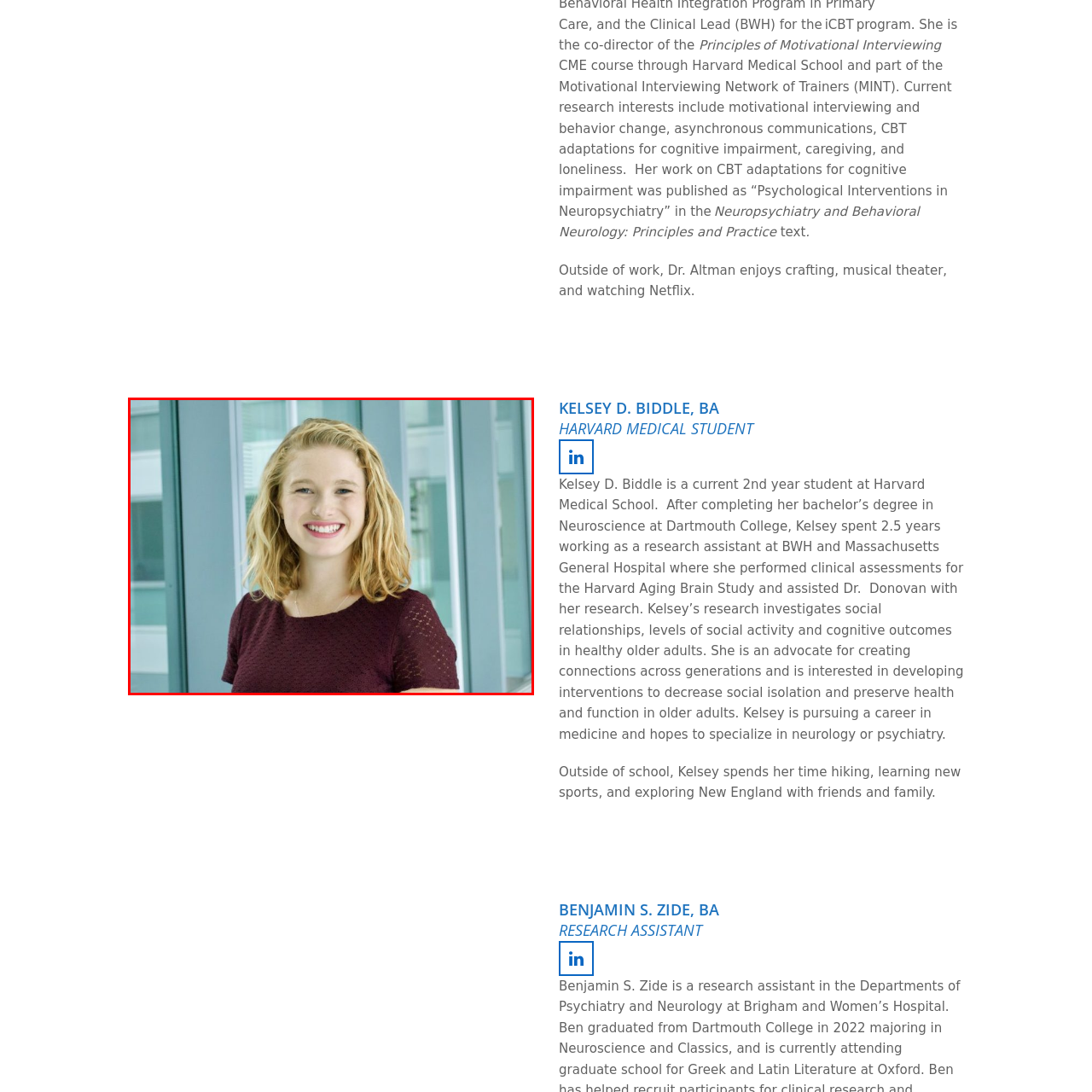What is Kelsey's field of study?
Inspect the image enclosed by the red bounding box and elaborate on your answer with as much detail as possible based on the visual cues.

According to the caption, Kelsey is a second-year student at Harvard Medical School, which implies that her field of study is medicine, particularly in areas related to neurology and psychiatry.